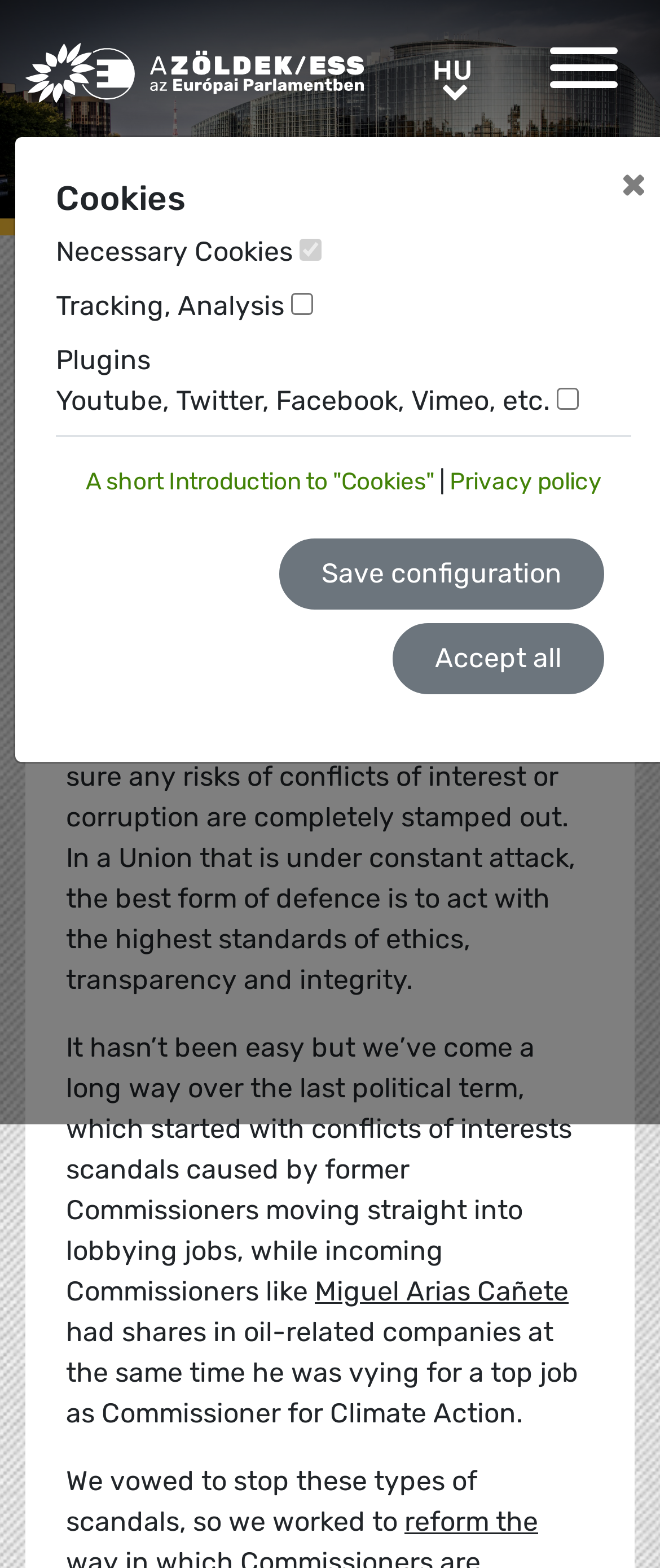Use a single word or phrase to respond to the question:
What is the language of the webpage?

EN